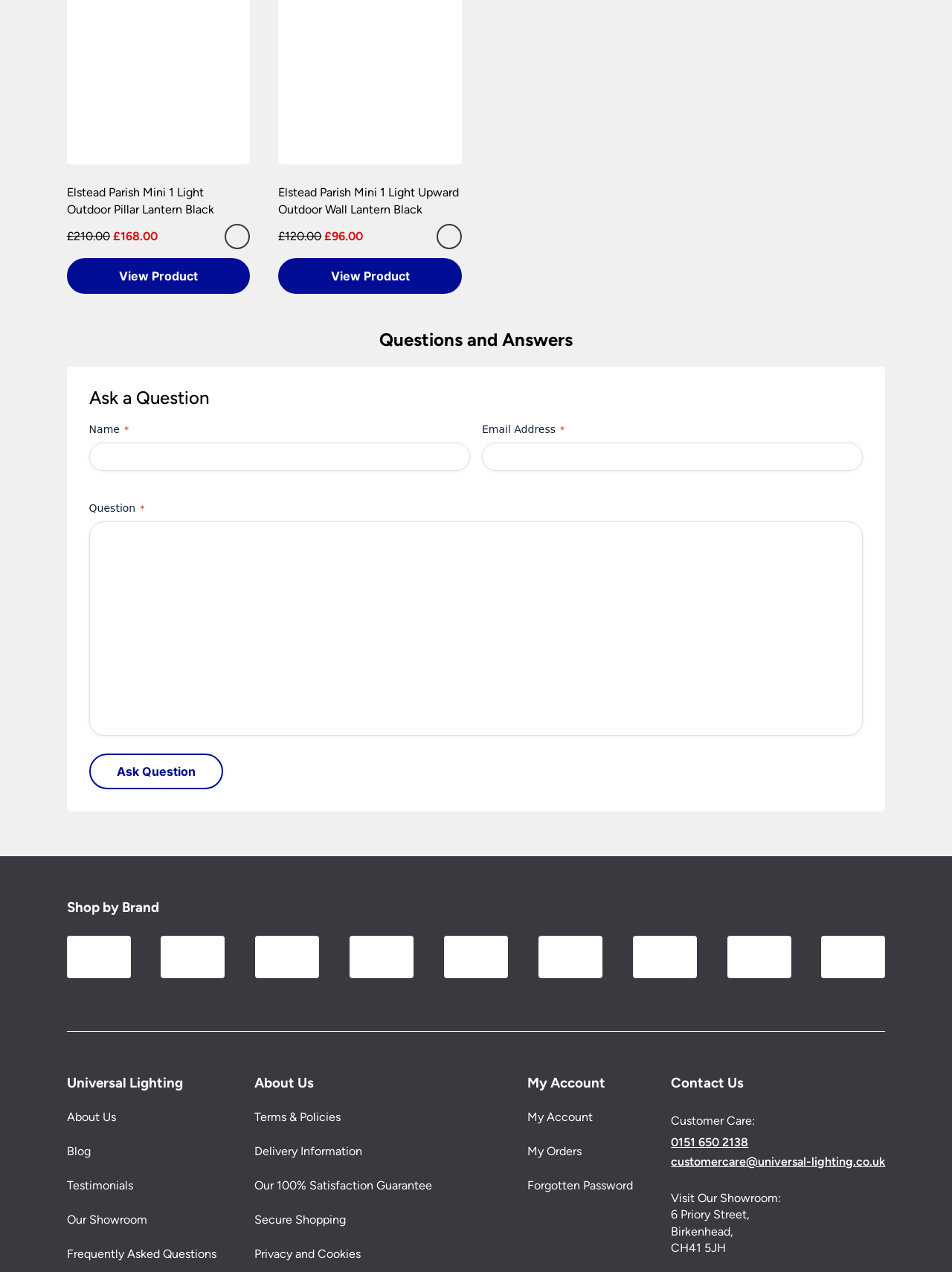What is the purpose of the 'Ask a Question' section?
From the screenshot, provide a brief answer in one word or phrase.

To ask questions about products